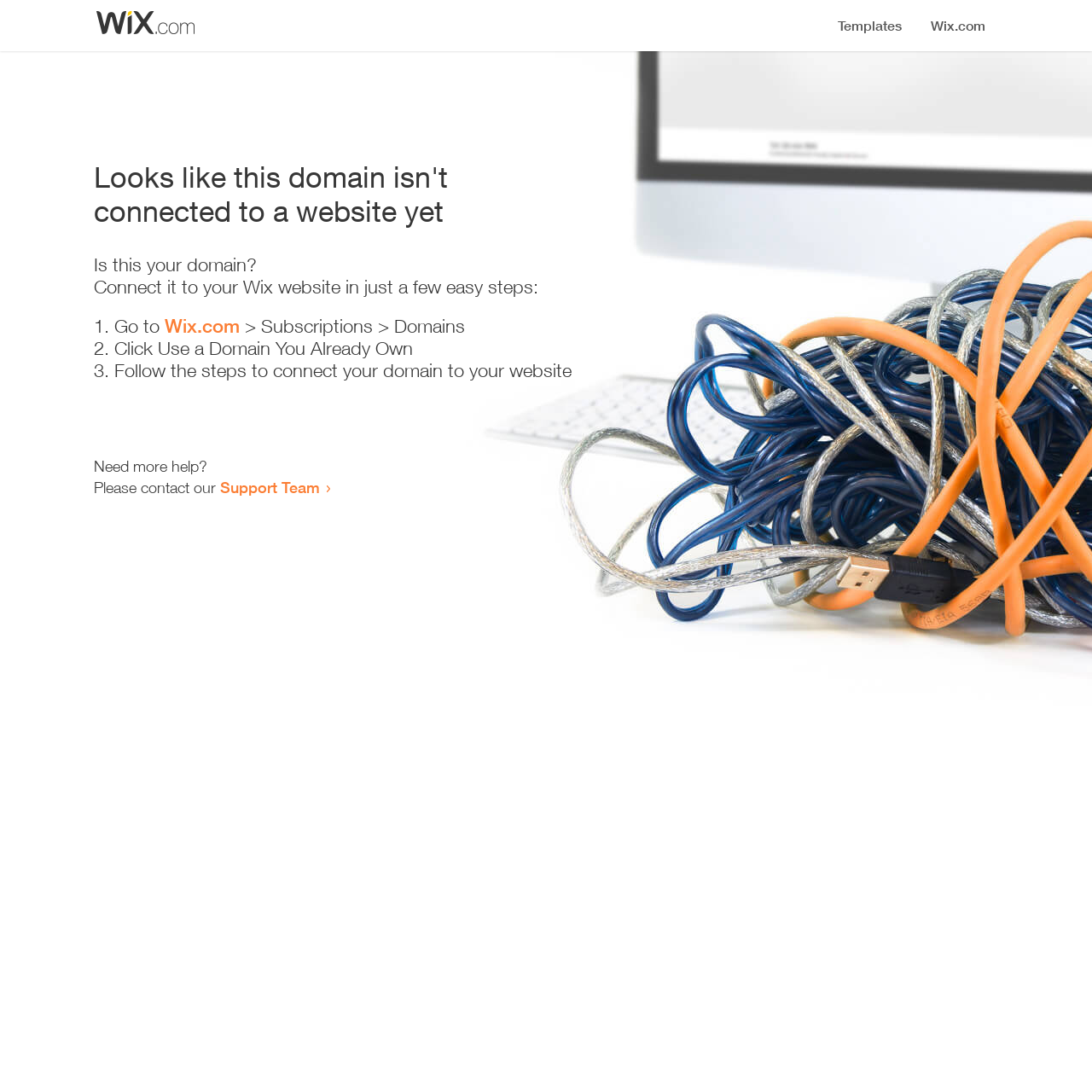Determine the bounding box coordinates in the format (top-left x, top-left y, bottom-right x, bottom-right y). Ensure all values are floating point numbers between 0 and 1. Identify the bounding box of the UI element described by: Solutions

None